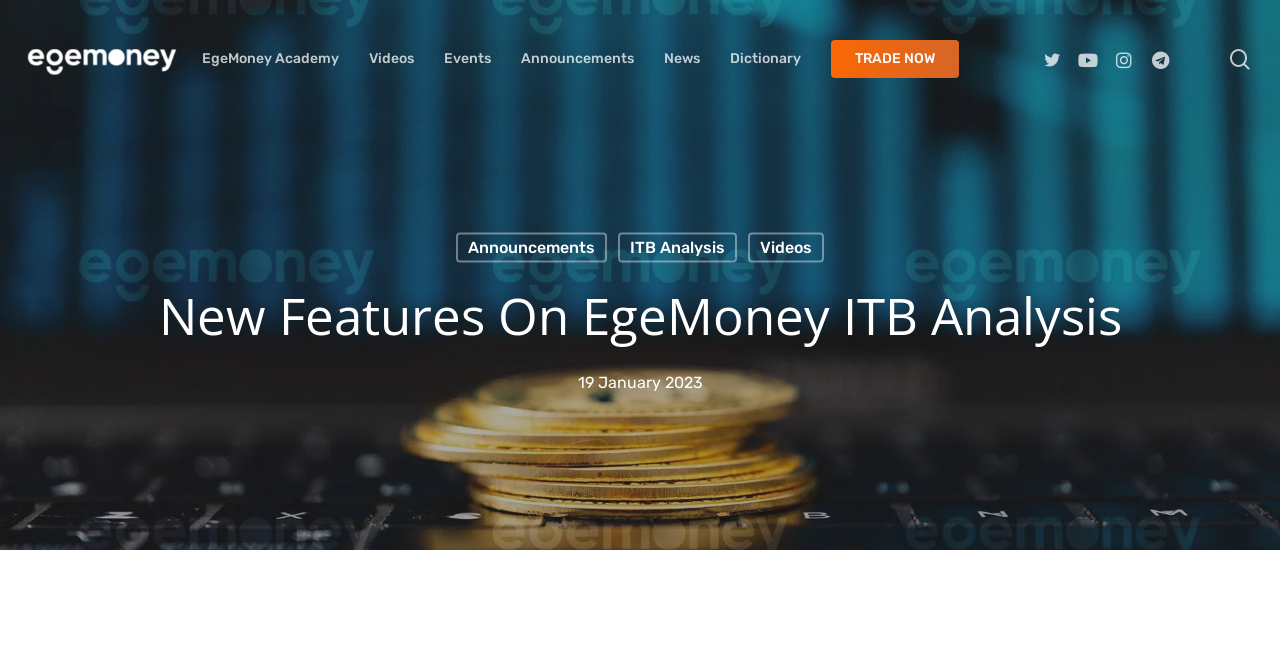Please find and generate the text of the main header of the webpage.

New Features On EgeMoney ITB Analysis